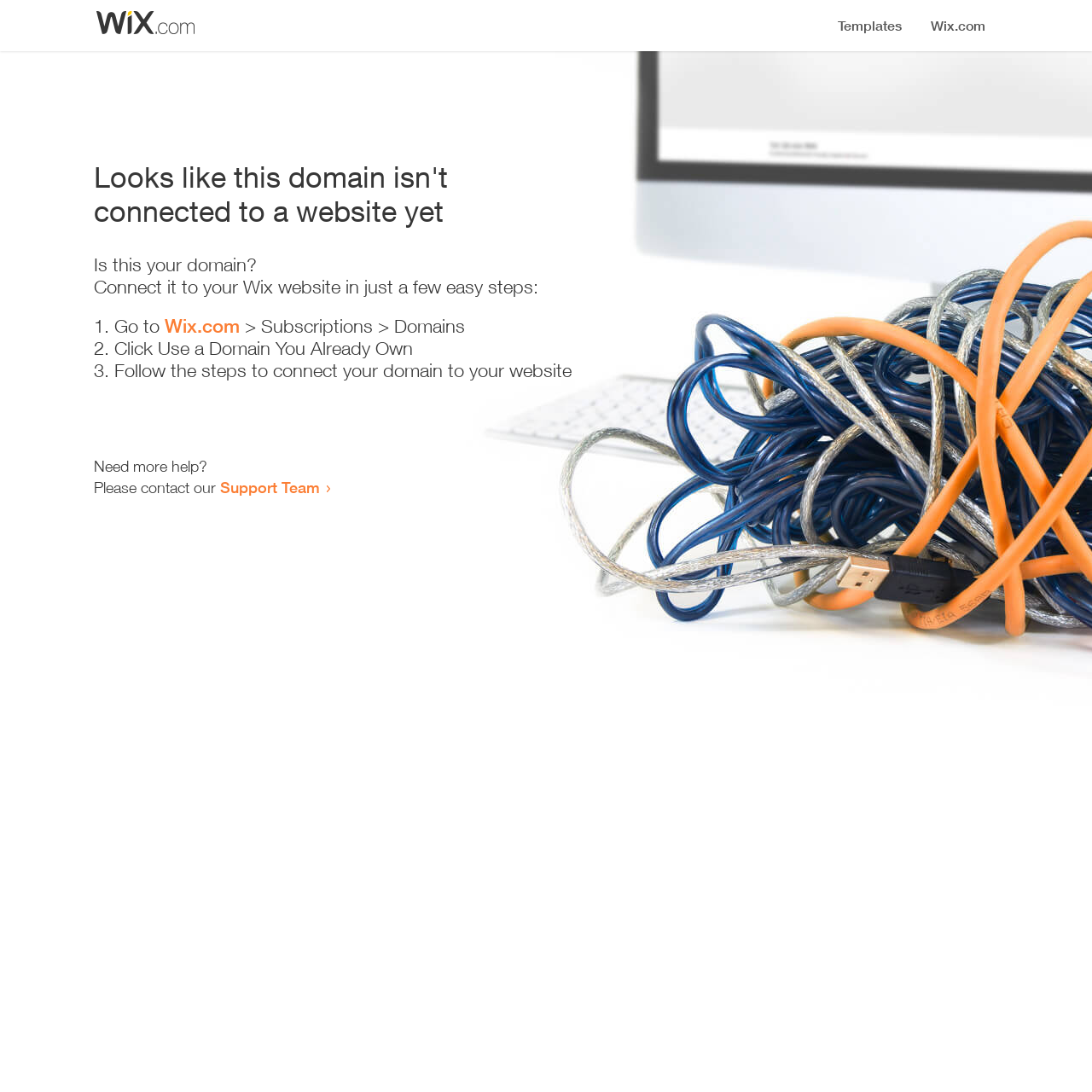How many steps are required to connect the domain to a website?
Analyze the image and deliver a detailed answer to the question.

The webpage provides a list of steps to connect the domain to a website, which includes three list markers '1.', '2.', and '3.', indicating that three steps are required.